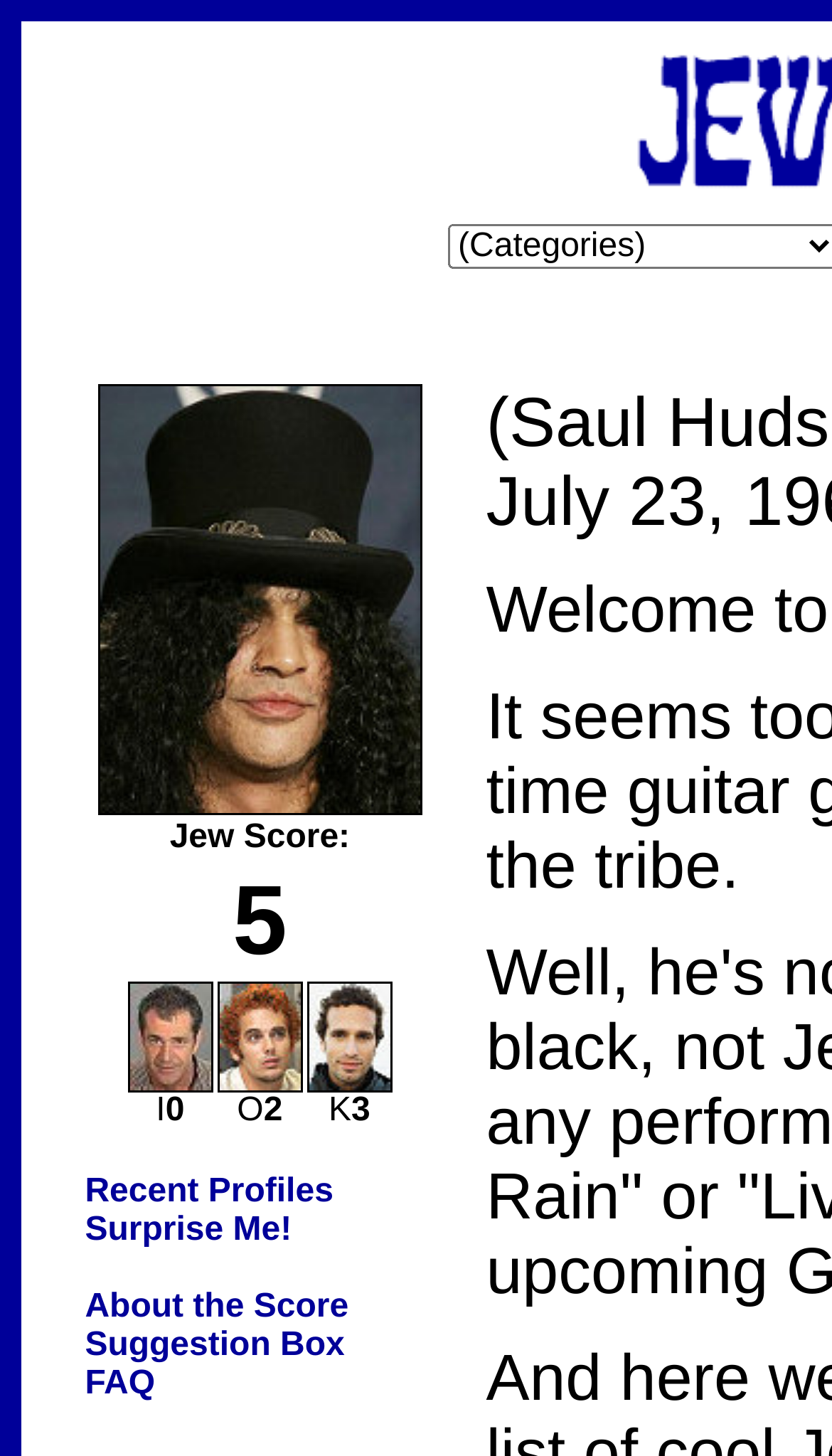Answer the question using only a single word or phrase: 
What is the Jew Score of Slash?

5